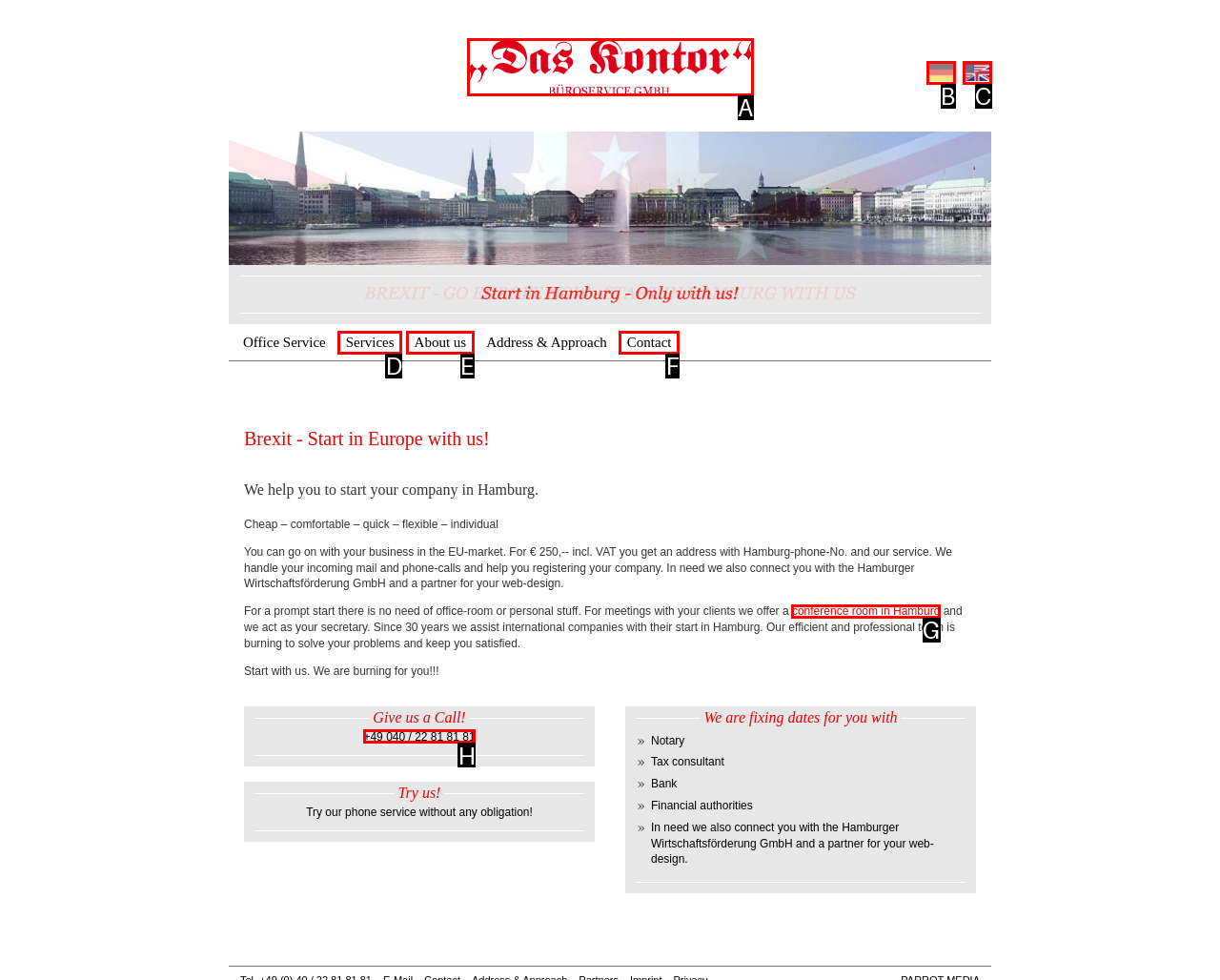Identify the letter of the UI element that fits the description: English
Respond with the letter of the option directly.

C